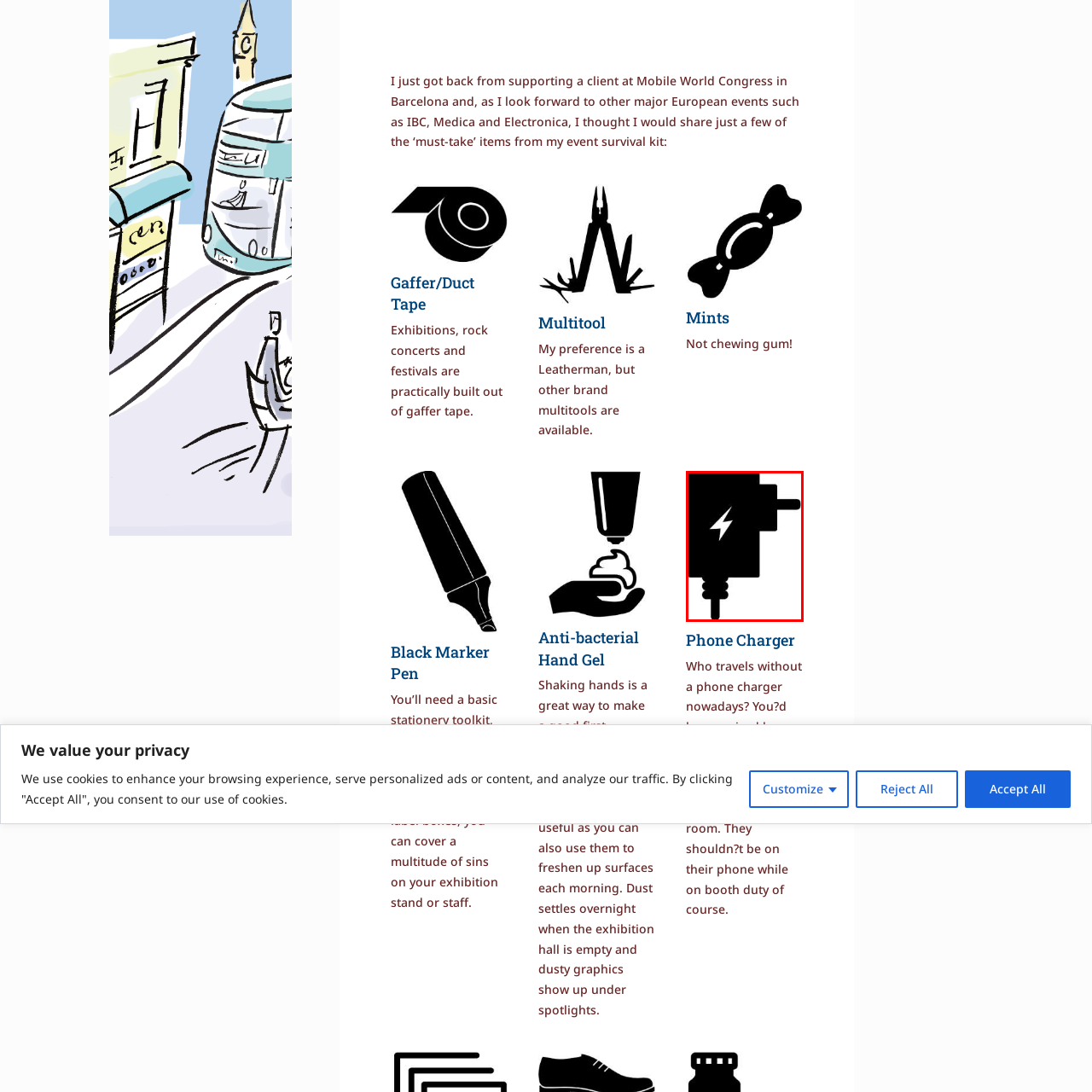Where do staff often forget their chargers?
Observe the image within the red bounding box and respond to the question with a detailed answer, relying on the image for information.

The accompanying text emphasizes the necessity of this item, mentioning the surprising number of staff who might forget to bring their chargers from hotel rooms, underscoring the need for preparedness.